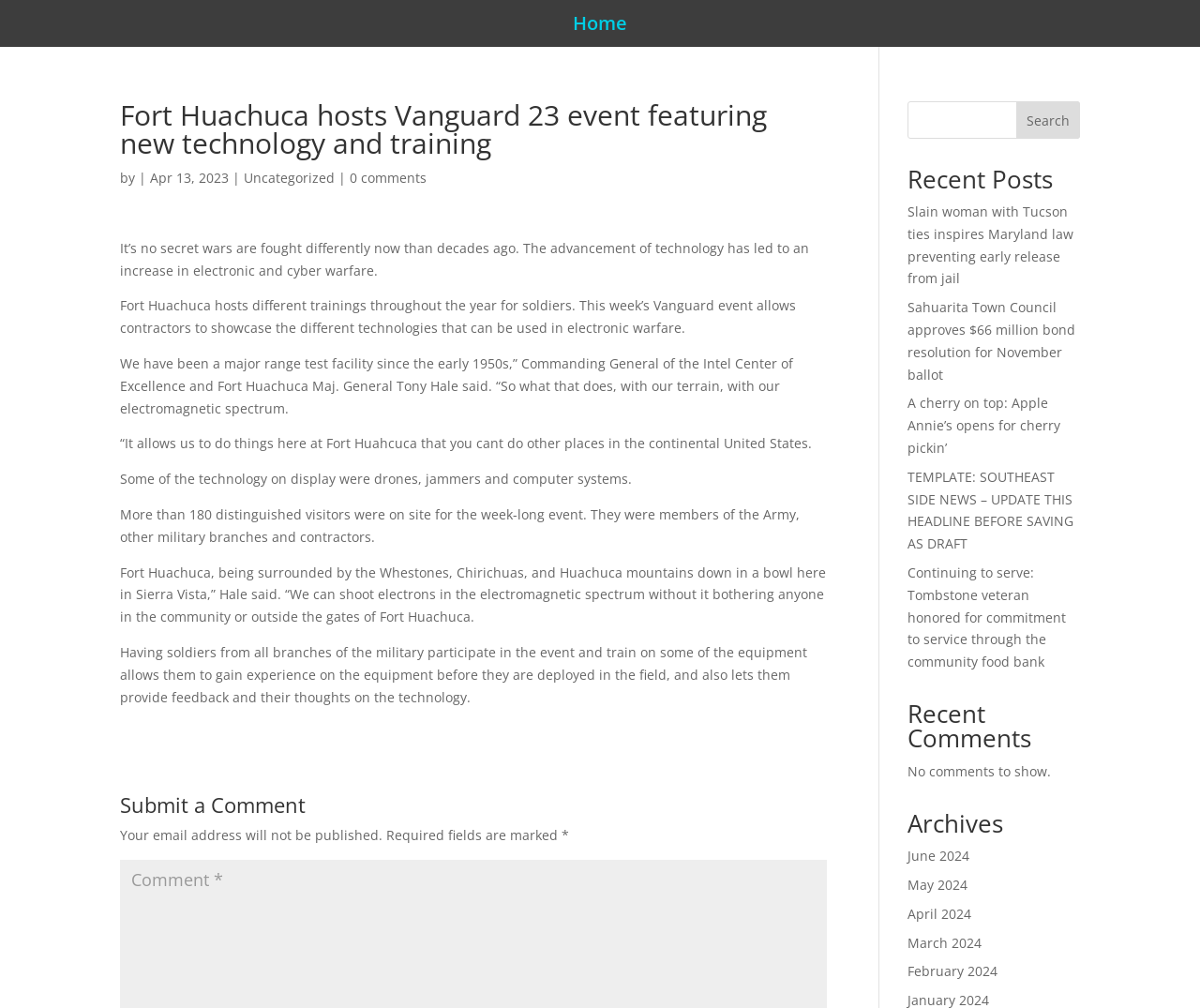Show the bounding box coordinates of the region that should be clicked to follow the instruction: "Submit a comment."

[0.1, 0.788, 0.689, 0.818]